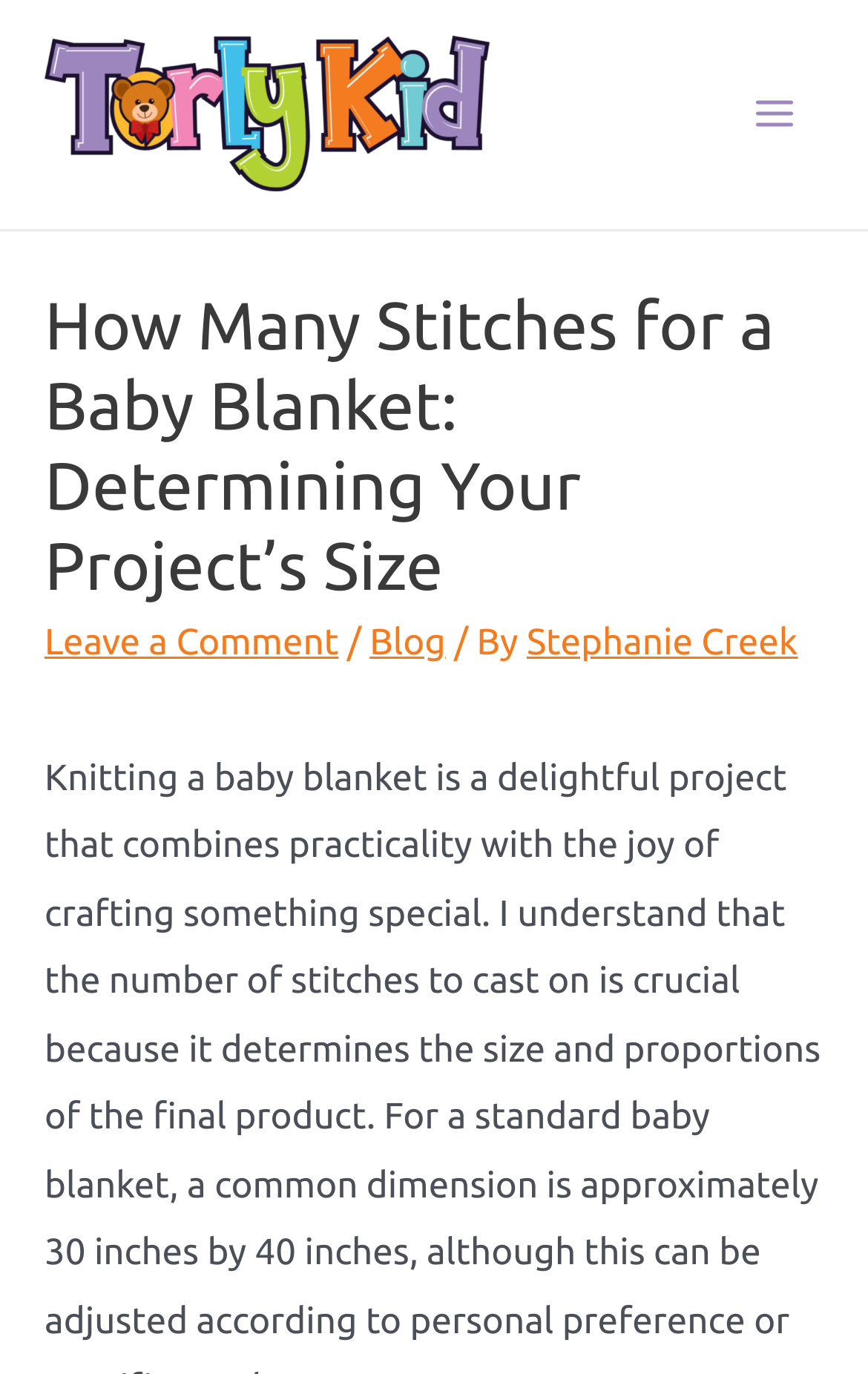Determine the bounding box for the HTML element described here: "Main Menu". The coordinates should be given as [left, top, right, bottom] with each number being a float between 0 and 1.

[0.834, 0.047, 0.949, 0.119]